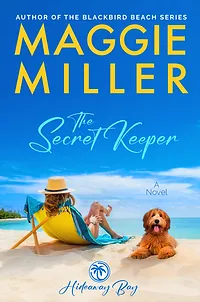What is the woman wearing on her head?
Based on the image, answer the question with as much detail as possible.

The woman is reclining comfortably on a colorful beach chair, and she is wearing a yellow sunhat, which adds to the serene and peaceful atmosphere of the beach scene.